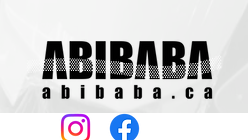How many social media platforms are represented?
Observe the image and answer the question with a one-word or short phrase response.

2